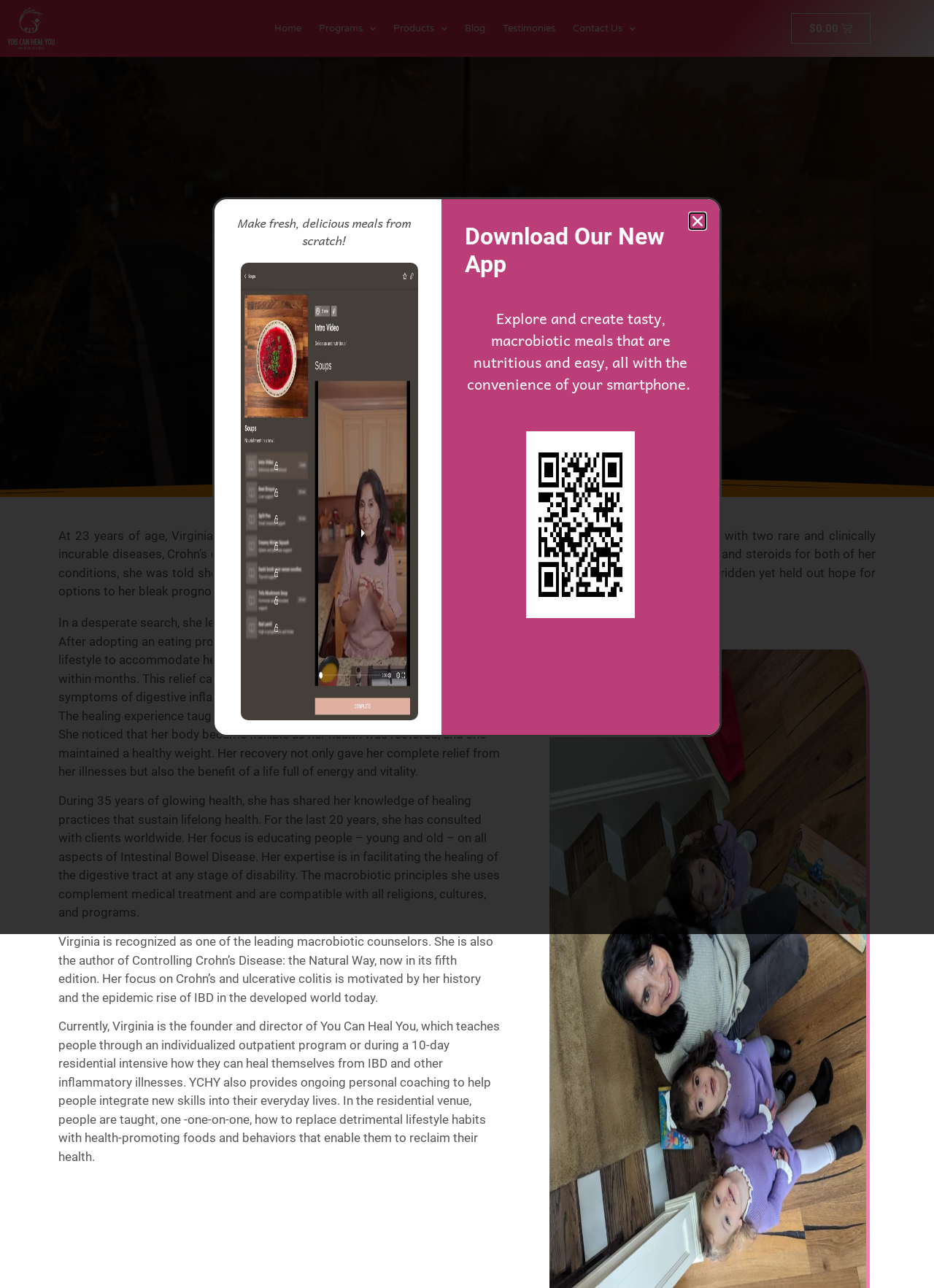Locate the bounding box coordinates of the region to be clicked to comply with the following instruction: "Read the 'Food-growing Secrets of a Brown-thumbed Gardener' blog post". The coordinates must be four float numbers between 0 and 1, in the form [left, top, right, bottom].

None